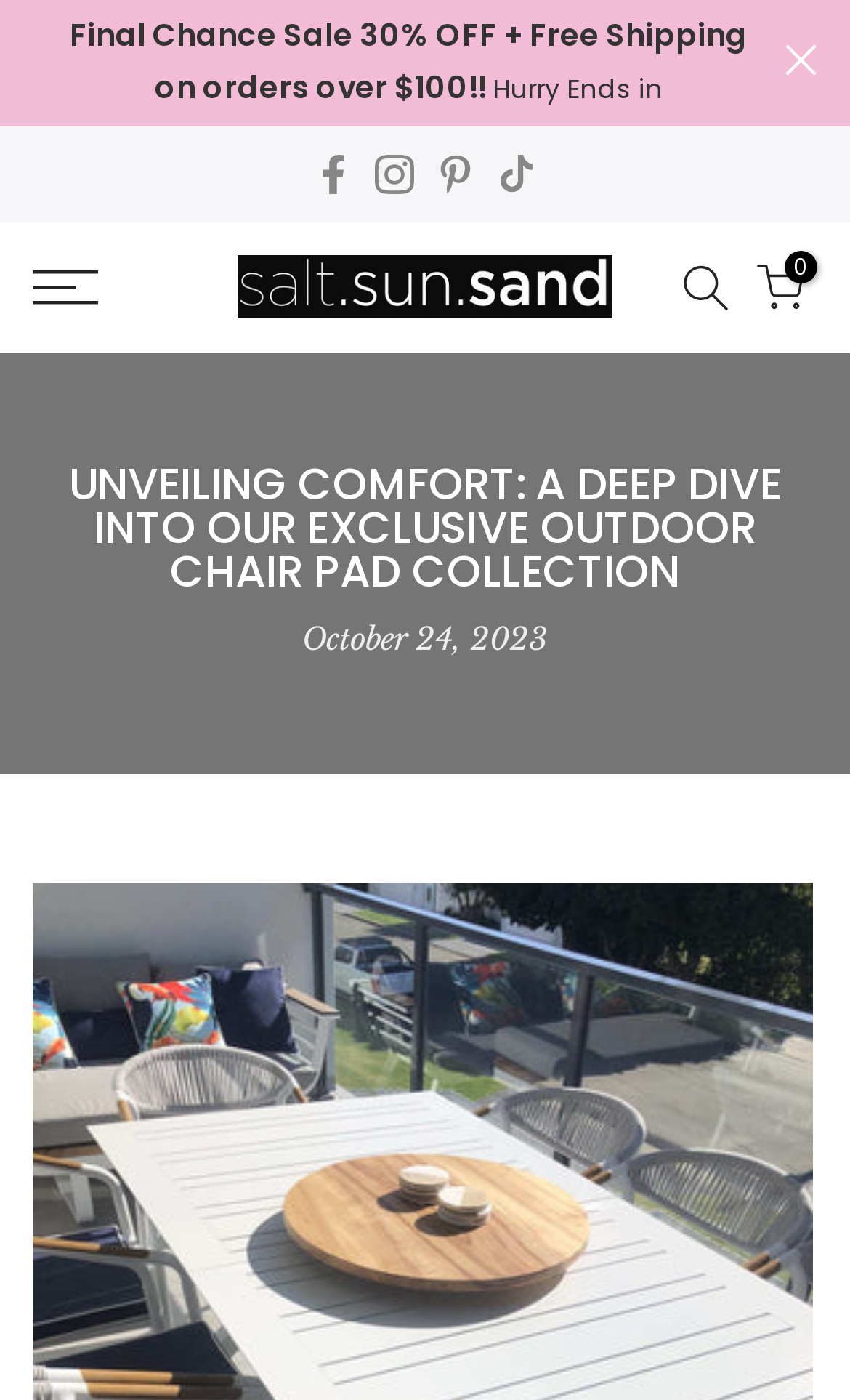What is the discount percentage?
Observe the image and answer the question with a one-word or short phrase response.

30%